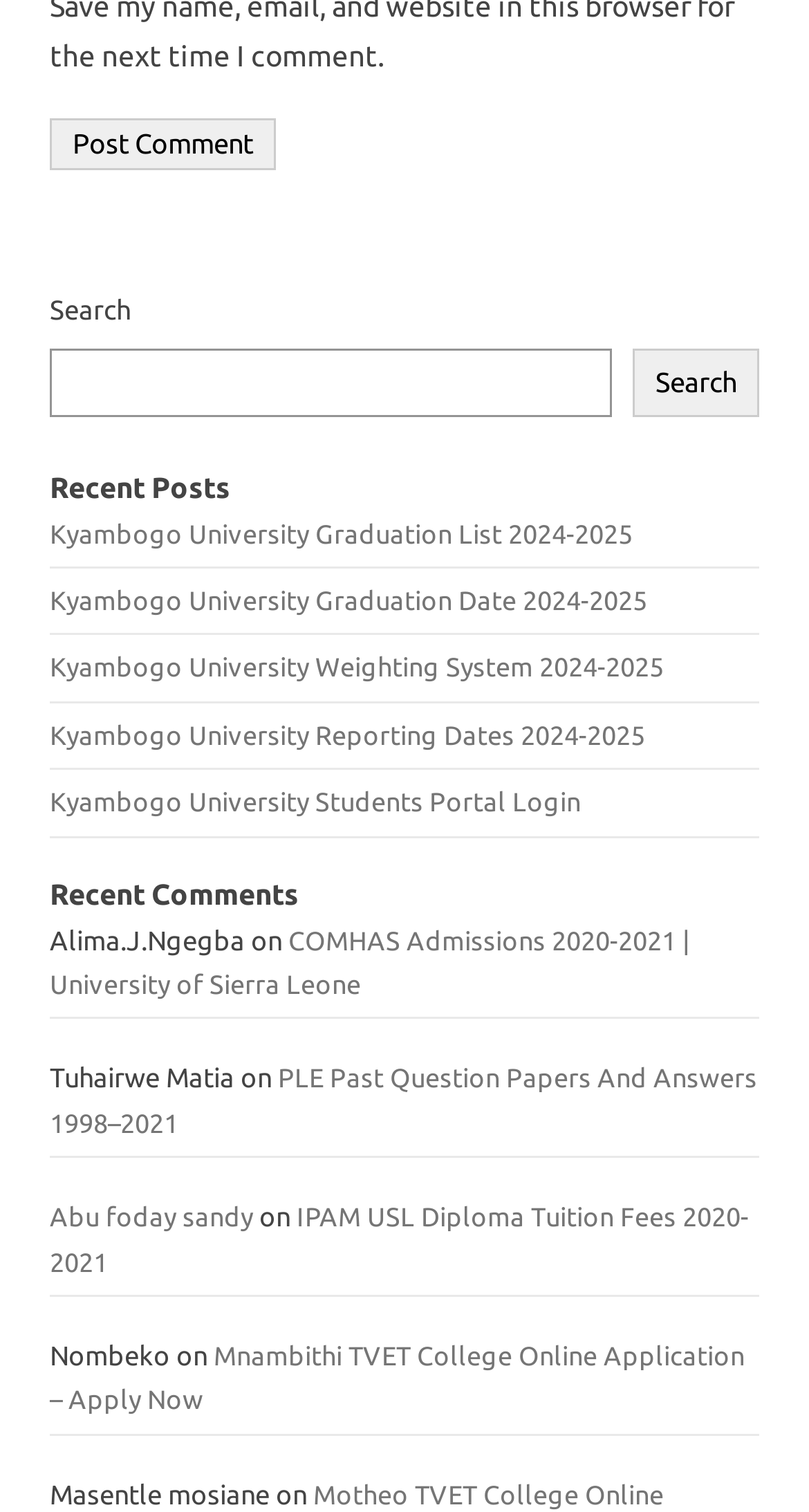Locate the bounding box coordinates of the element that should be clicked to fulfill the instruction: "Post a comment".

[0.062, 0.078, 0.341, 0.112]